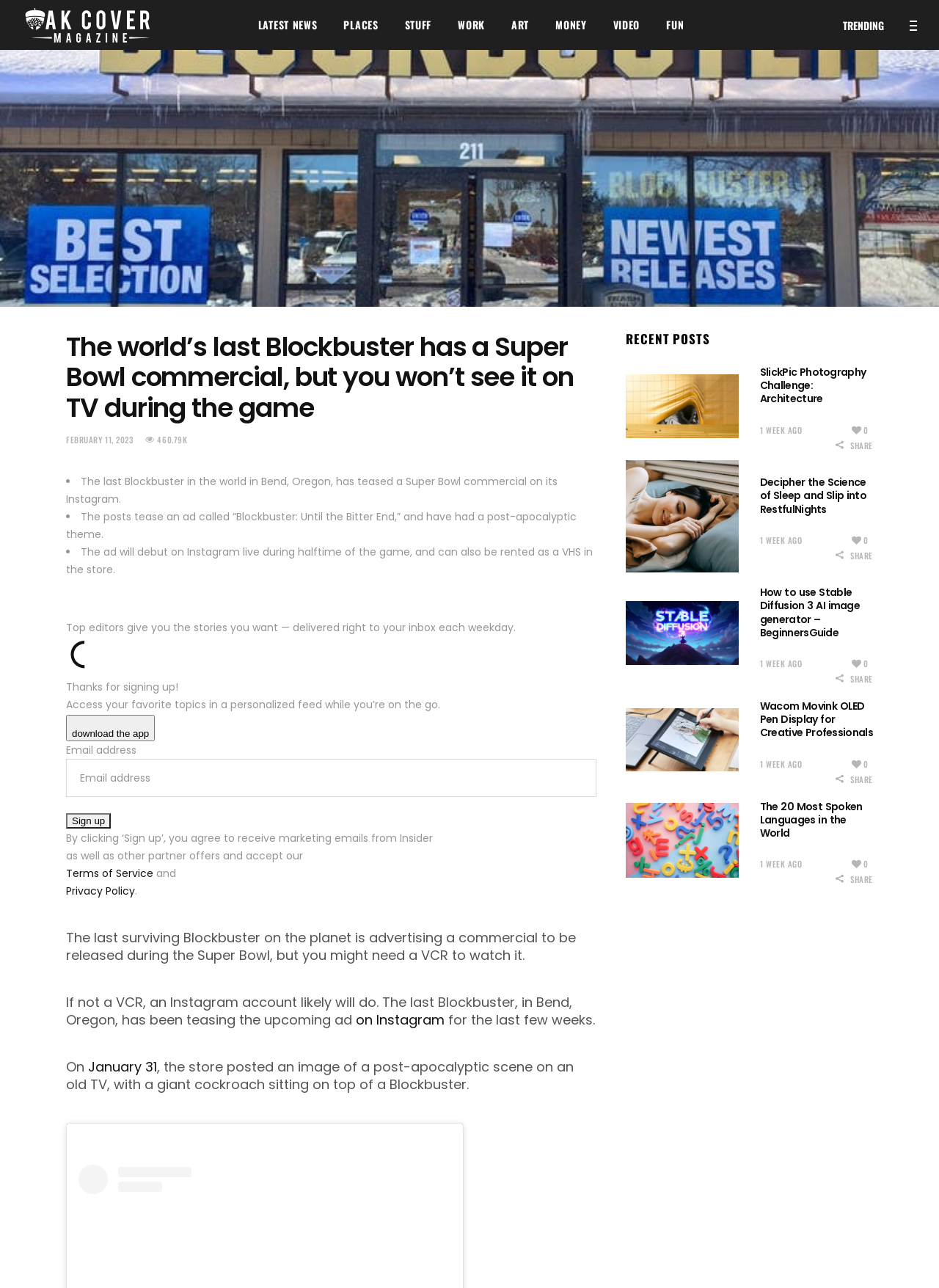Determine the bounding box coordinates for the UI element matching this description: "Stuff".

[0.417, 0.0, 0.474, 0.039]